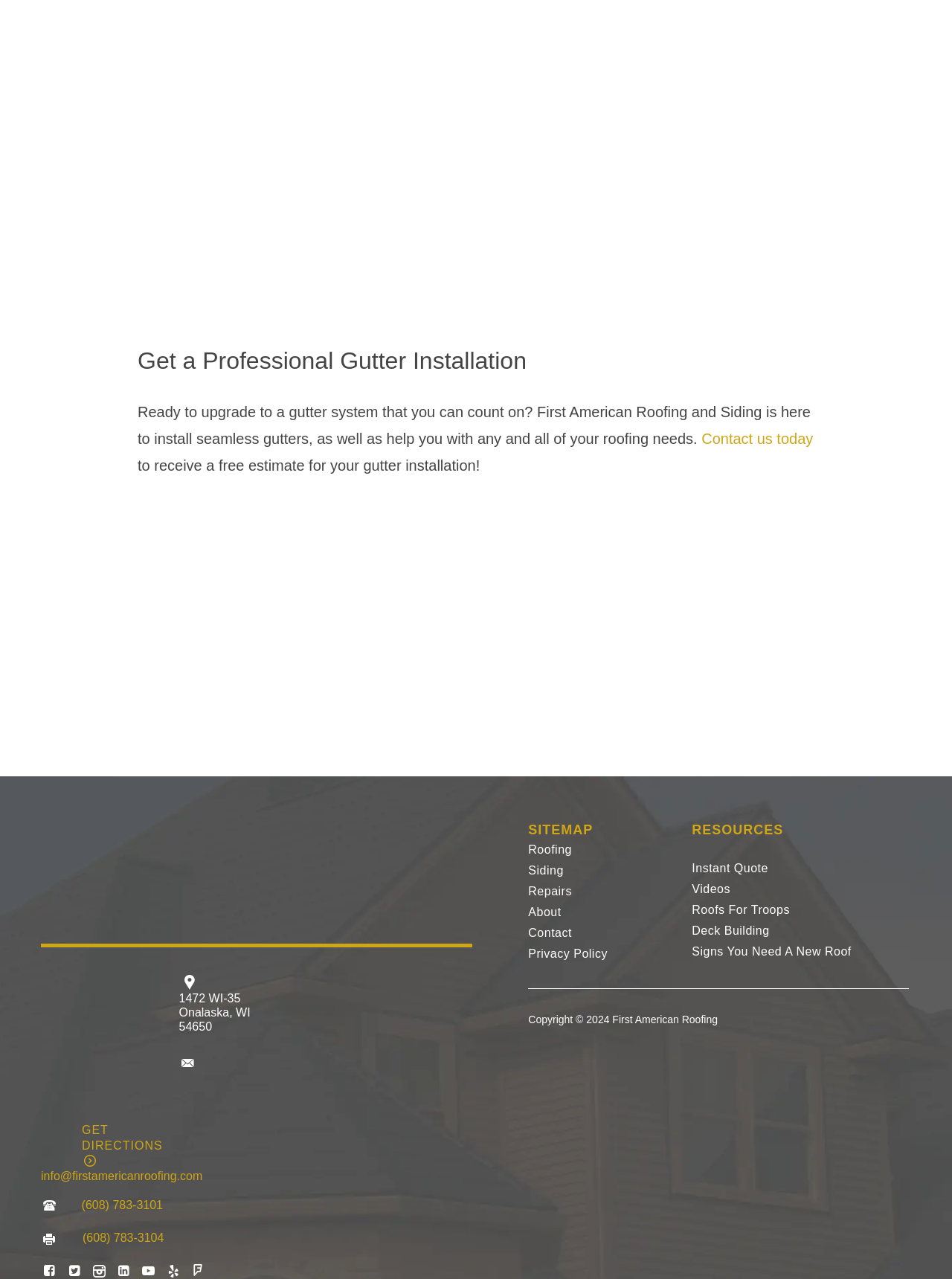Could you specify the bounding box coordinates for the clickable section to complete the following instruction: "Get directions to the company's address"?

[0.086, 0.878, 0.171, 0.913]